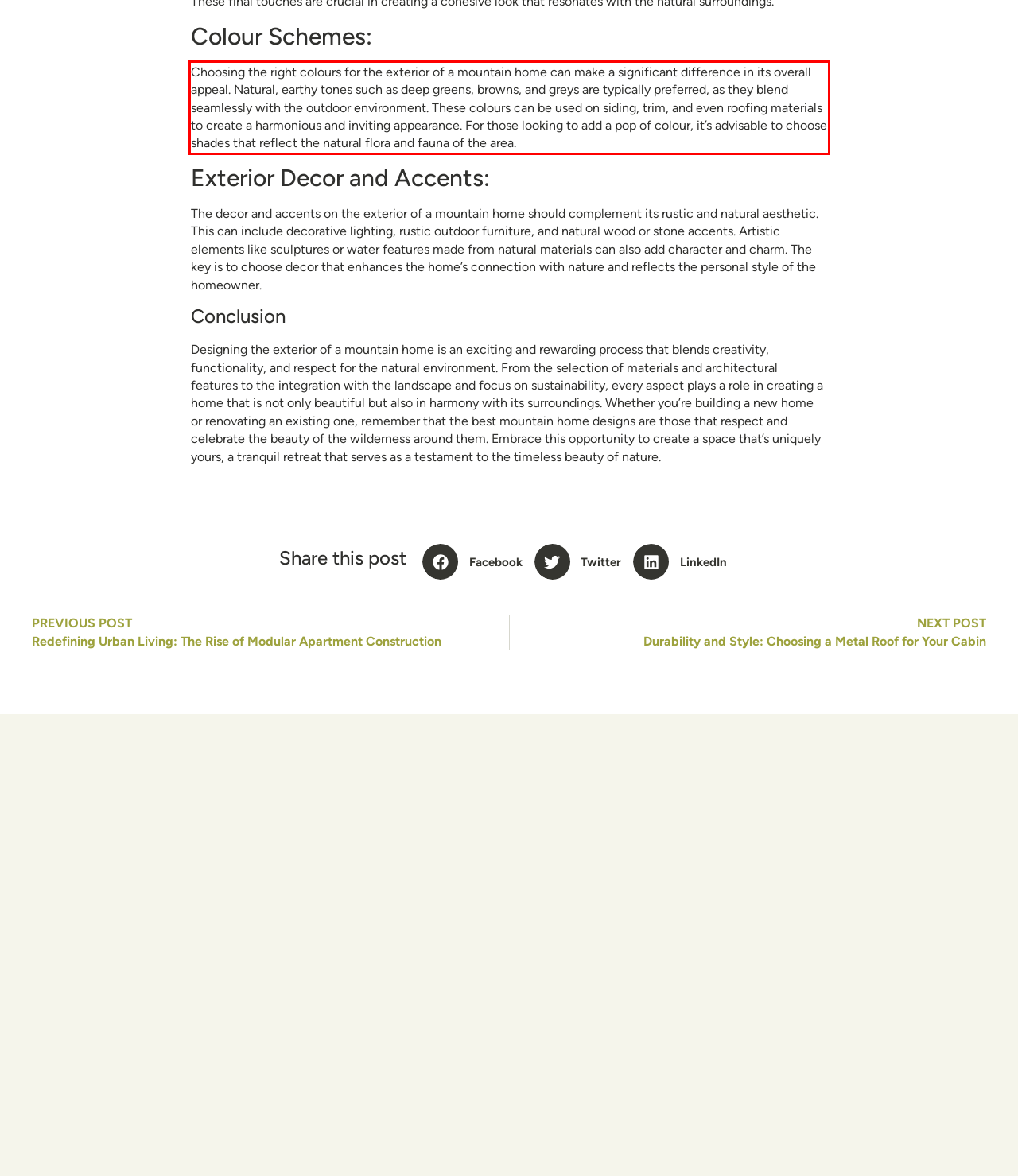Please extract the text content within the red bounding box on the webpage screenshot using OCR.

Choosing the right colours for the exterior of a mountain home can make a significant difference in its overall appeal. Natural, earthy tones such as deep greens, browns, and greys are typically preferred, as they blend seamlessly with the outdoor environment. These colours can be used on siding, trim, and even roofing materials to create a harmonious and inviting appearance. For those looking to add a pop of colour, it’s advisable to choose shades that reflect the natural flora and fauna of the area.